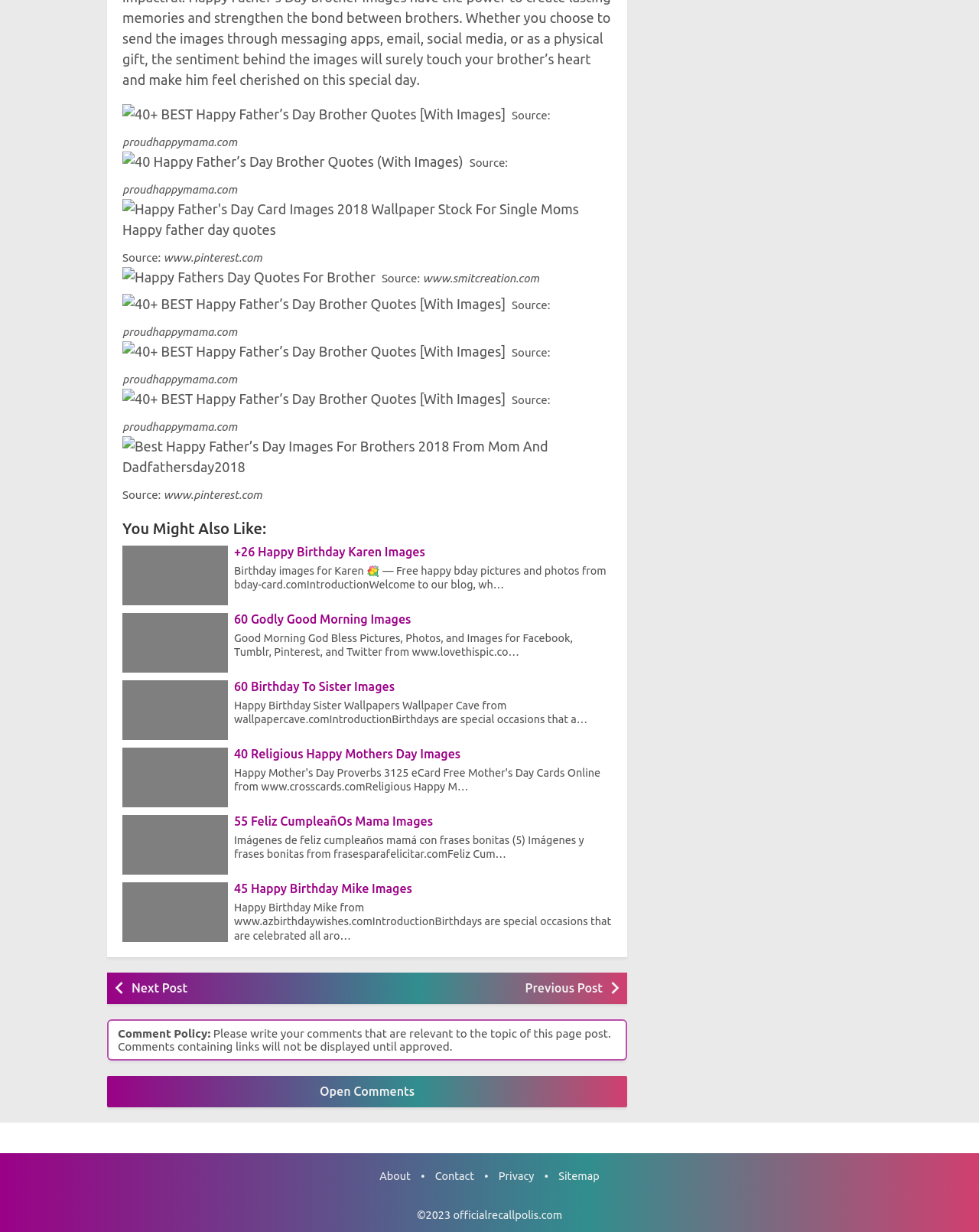Refer to the screenshot and give an in-depth answer to this question: What is the source of the first image?

I looked at the first image element and found the corresponding StaticText element that says 'Source:', and the next element is a StaticText that says 'proudhappymama.com', so the source of the first image is proudhappymama.com.